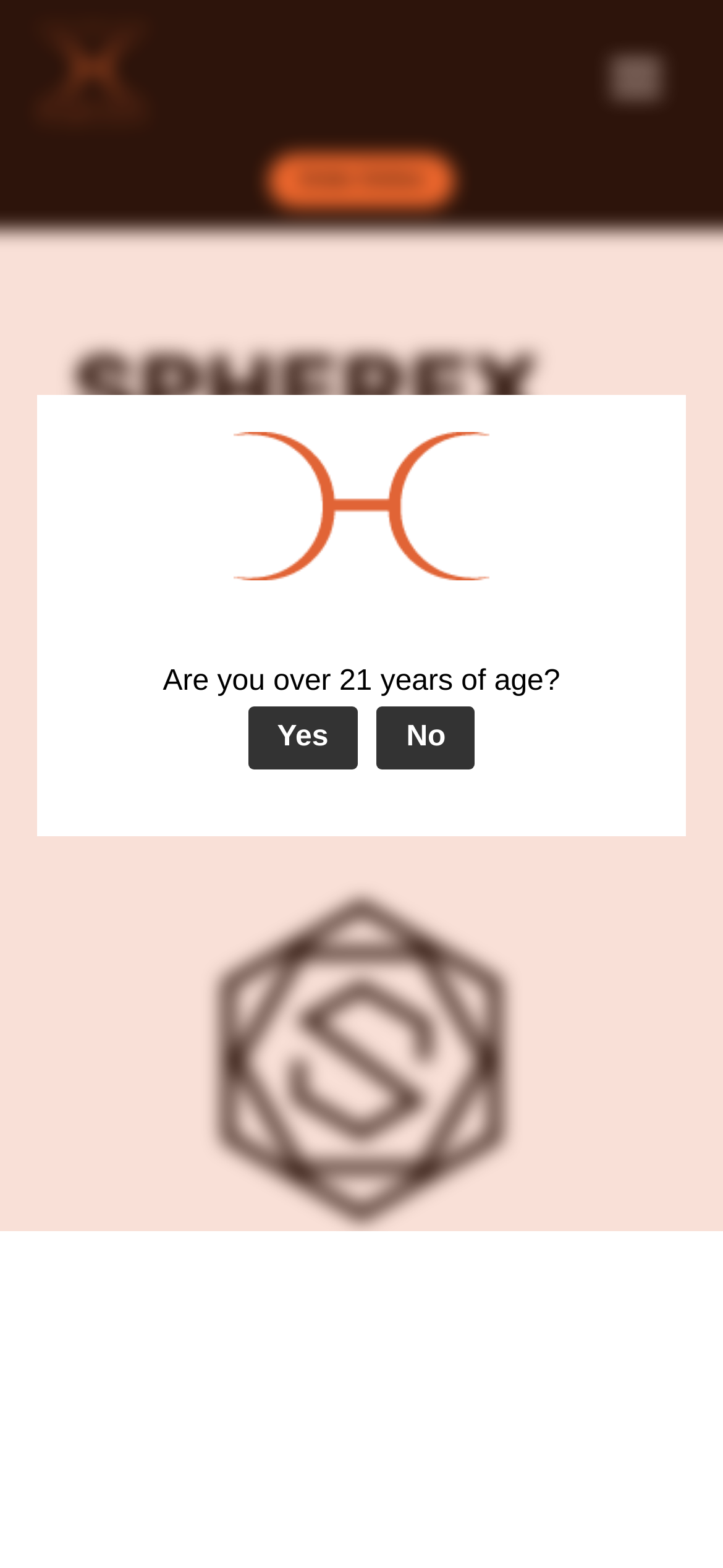Provide the bounding box coordinates for the specified HTML element described in this description: "Order Online". The coordinates should be four float numbers ranging from 0 to 1, in the format [left, top, right, bottom].

[0.373, 0.098, 0.627, 0.132]